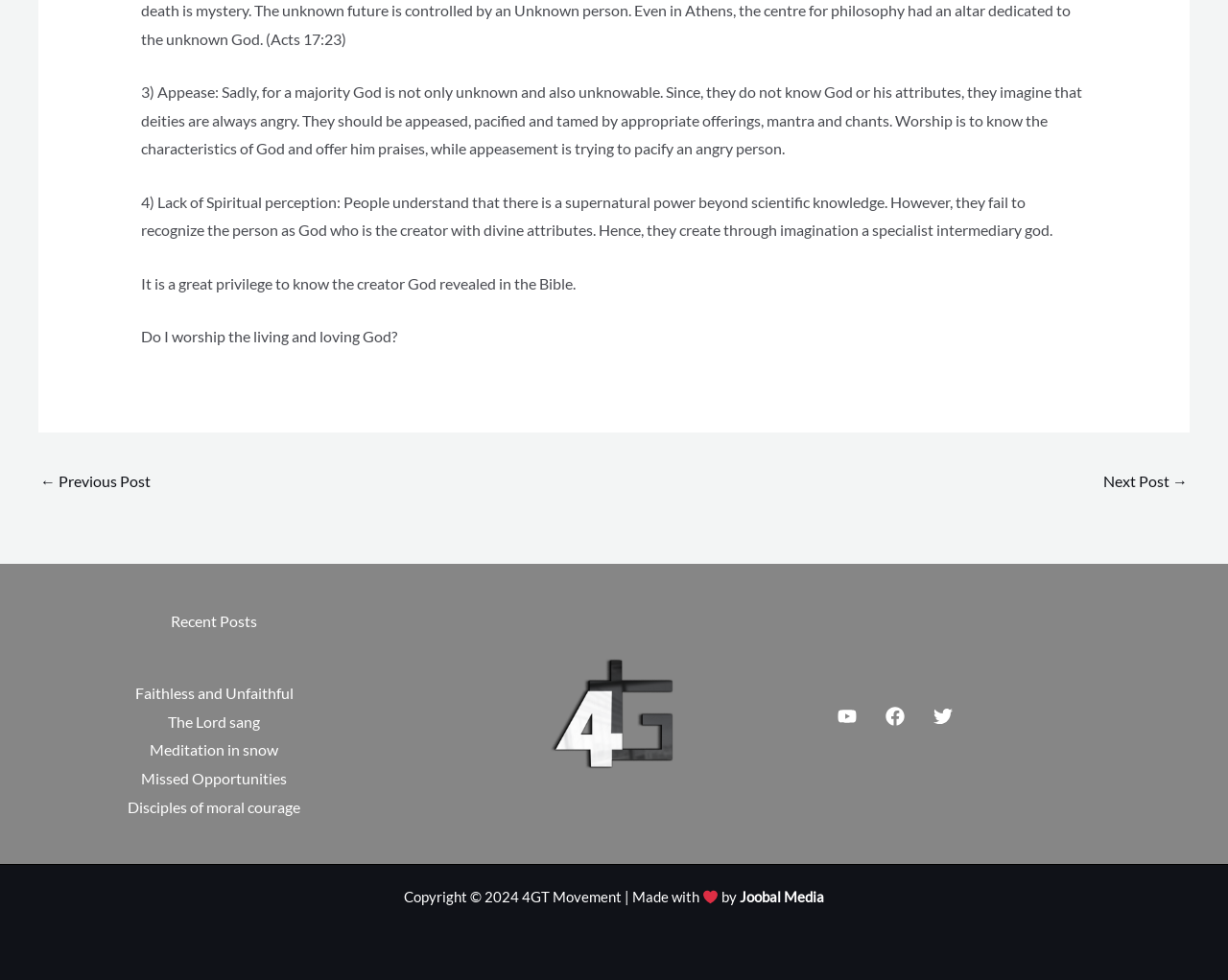From the webpage screenshot, identify the region described by Missed Opportunities. Provide the bounding box coordinates as (top-left x, top-left y, bottom-right x, bottom-right y), with each value being a floating point number between 0 and 1.

[0.115, 0.785, 0.234, 0.803]